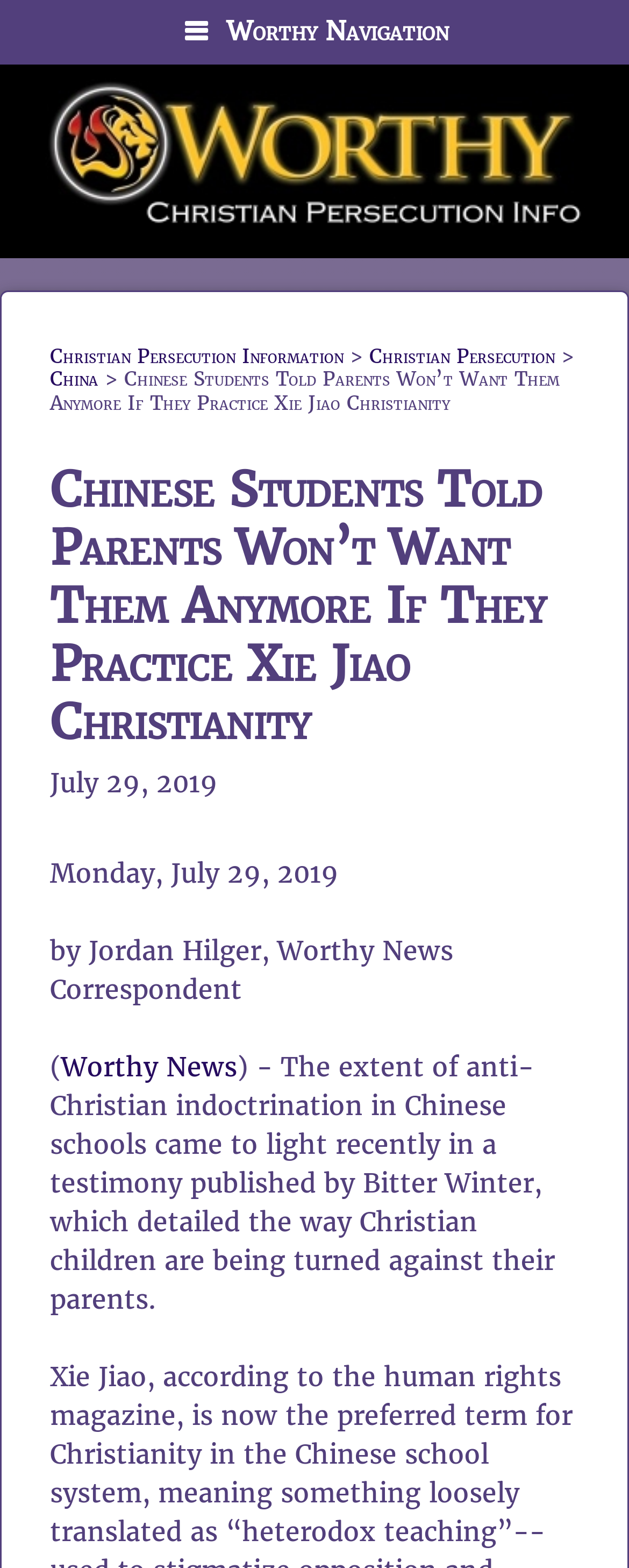What is the name of the news correspondent?
Answer the question with a detailed explanation, including all necessary information.

I found the answer by looking at the text 'by Jordan Hilger, Worthy News Correspondent' which is located below the article title.